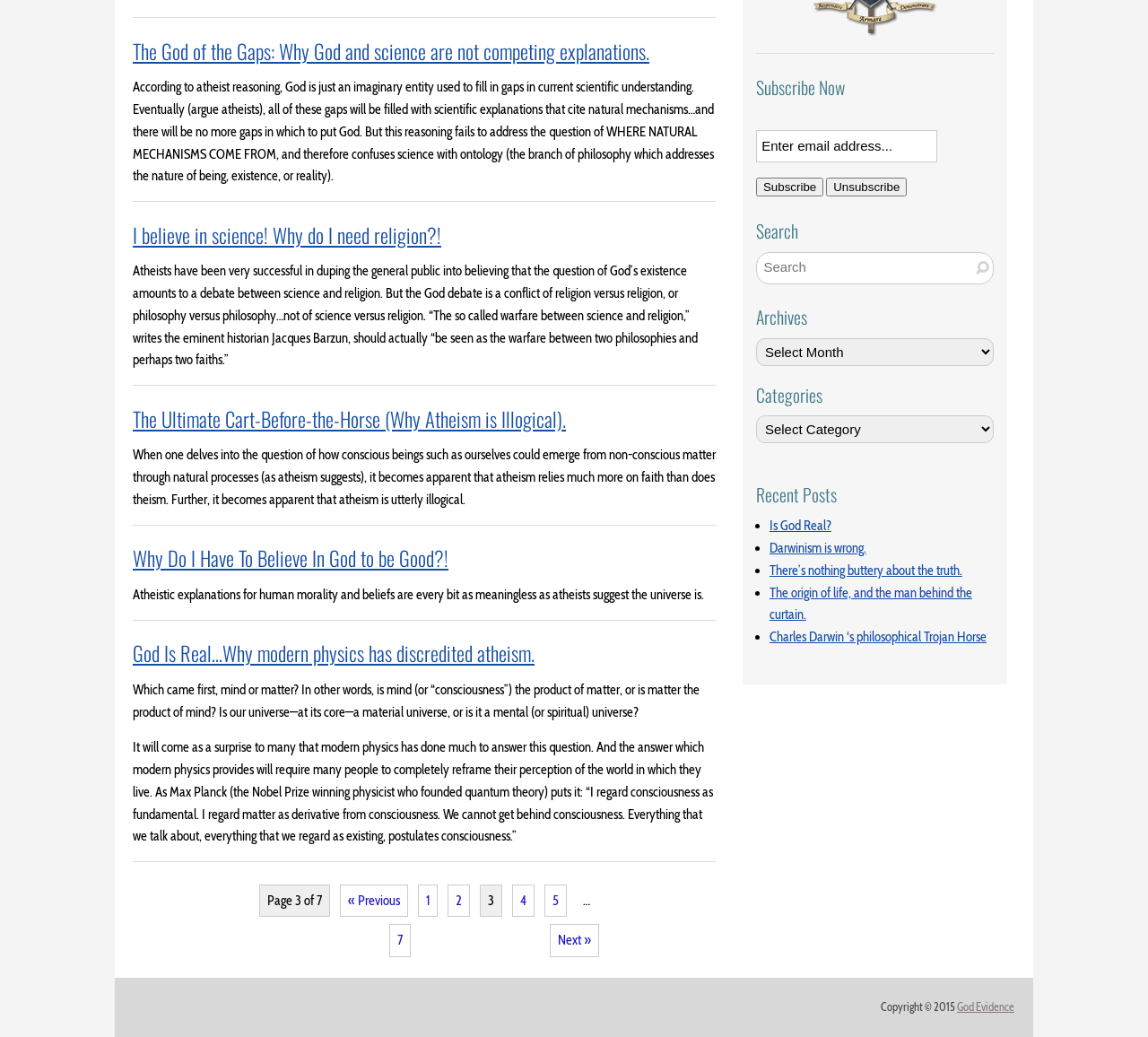From the webpage screenshot, predict the bounding box of the UI element that matches this description: "Next »".

[0.479, 0.891, 0.522, 0.923]